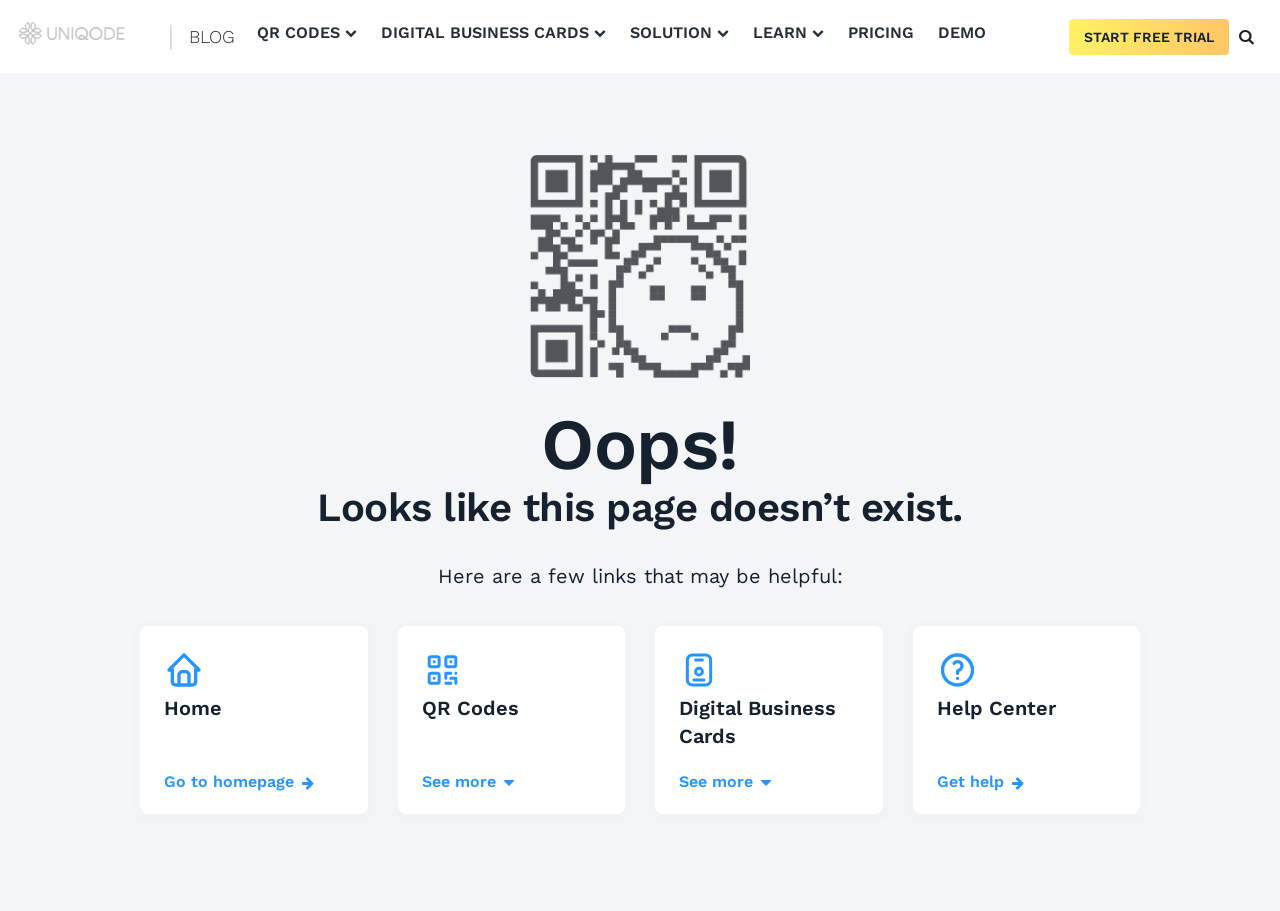Extract the bounding box coordinates of the UI element described by: "BLOG". The coordinates should include four float numbers ranging from 0 to 1, e.g., [left, top, right, bottom].

[0.148, 0.029, 0.184, 0.052]